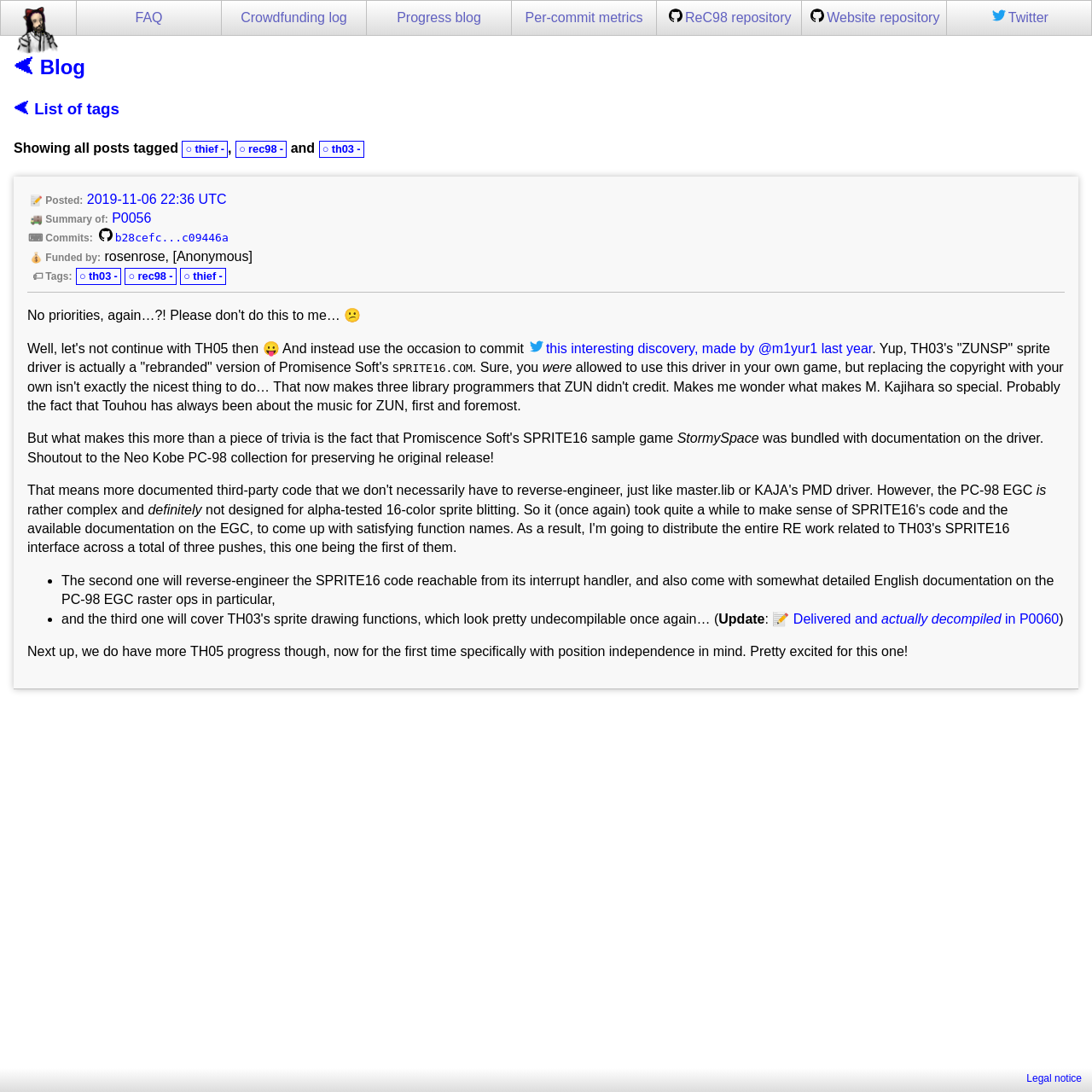Using a single word or phrase, answer the following question: 
How many links are there in the main section?

7